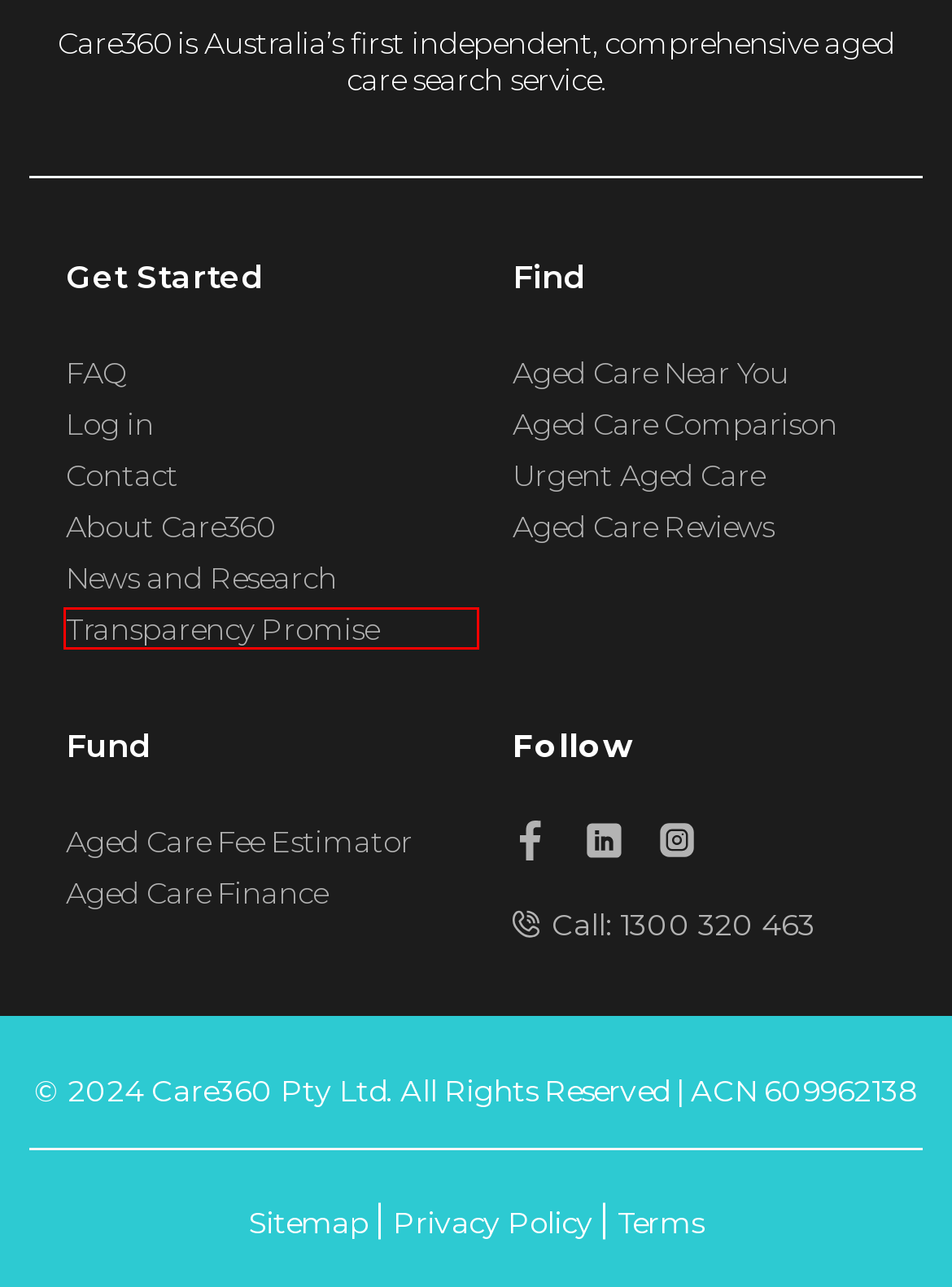You have a screenshot of a webpage with a red bounding box around an element. Identify the webpage description that best fits the new page that appears after clicking the selected element in the red bounding box. Here are the candidates:
A. Terms of Use - Learn How Care360 Works with You - Care360
B. Find the Right Aged Care Finance Today | Care360
C. Aged Care Fee Estimator - Care360
D. Aged Care Reviews in Less than 10 Minutes | Care360
E. Aged Care Comparison - Find Your Perfect Match
F. Care360 helps find urgent aged care homes | Care360
G. Care360 Transparency Promise - Your Trusted Aged Care Service Provider -Care360
H. Care360 Values Your Privacy Policy | Care360

G